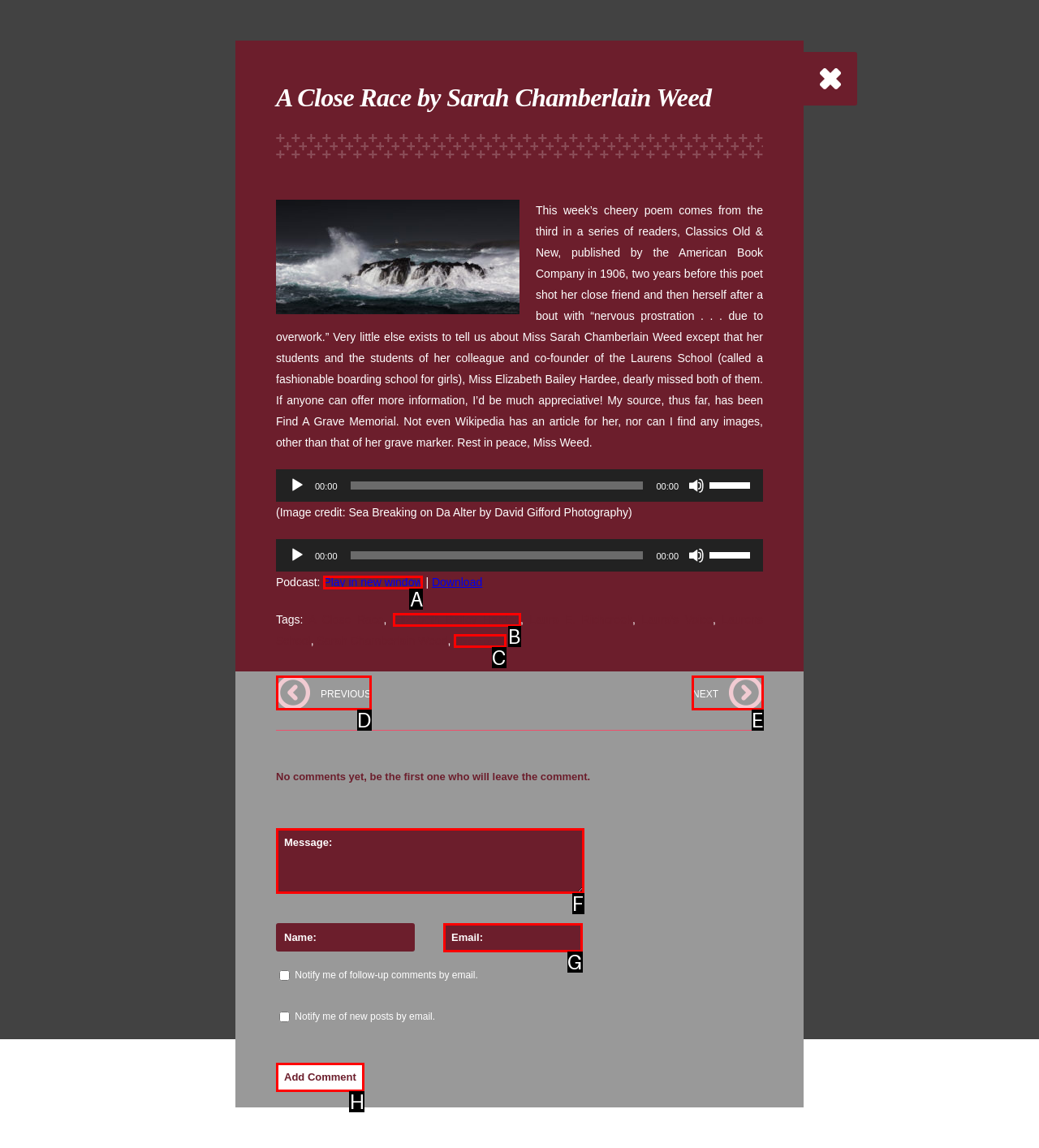Determine the HTML element that best aligns with the description: Play in new window
Answer with the appropriate letter from the listed options.

A